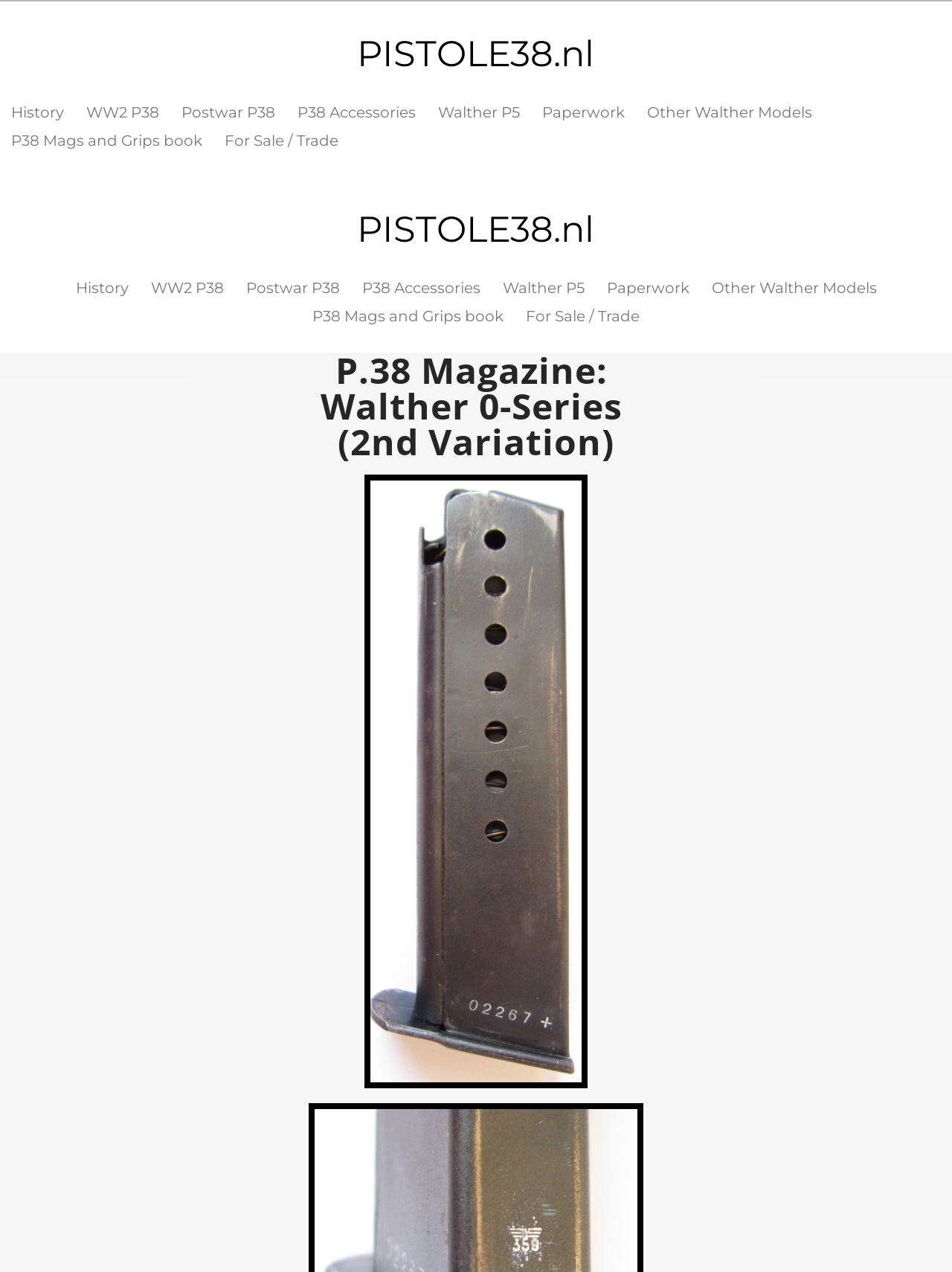Please answer the following question using a single word or phrase: 
What is the category of 'P38 Accessories'?

Link